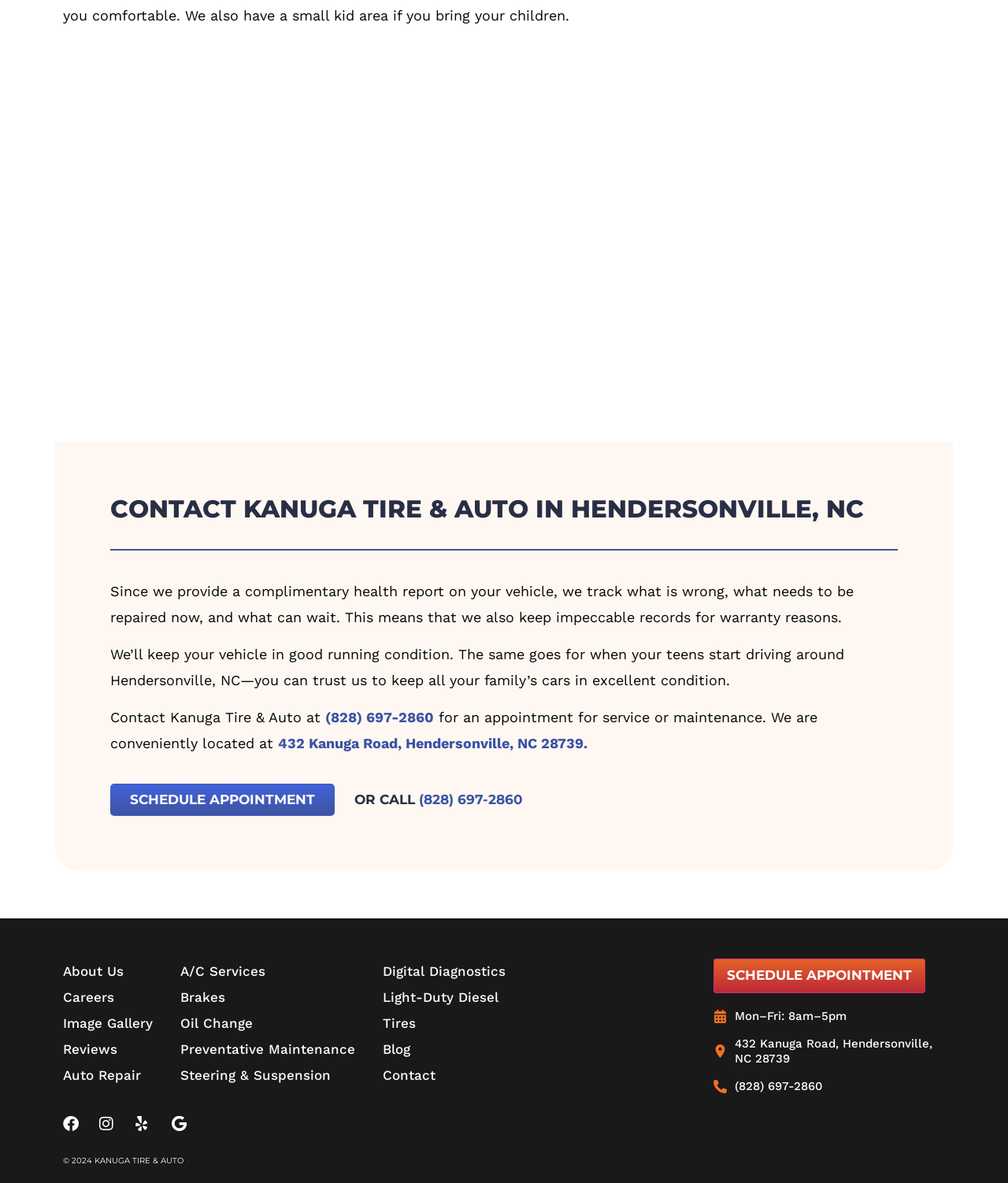Could you find the bounding box coordinates of the clickable area to complete this instruction: "Go to the next page"?

None